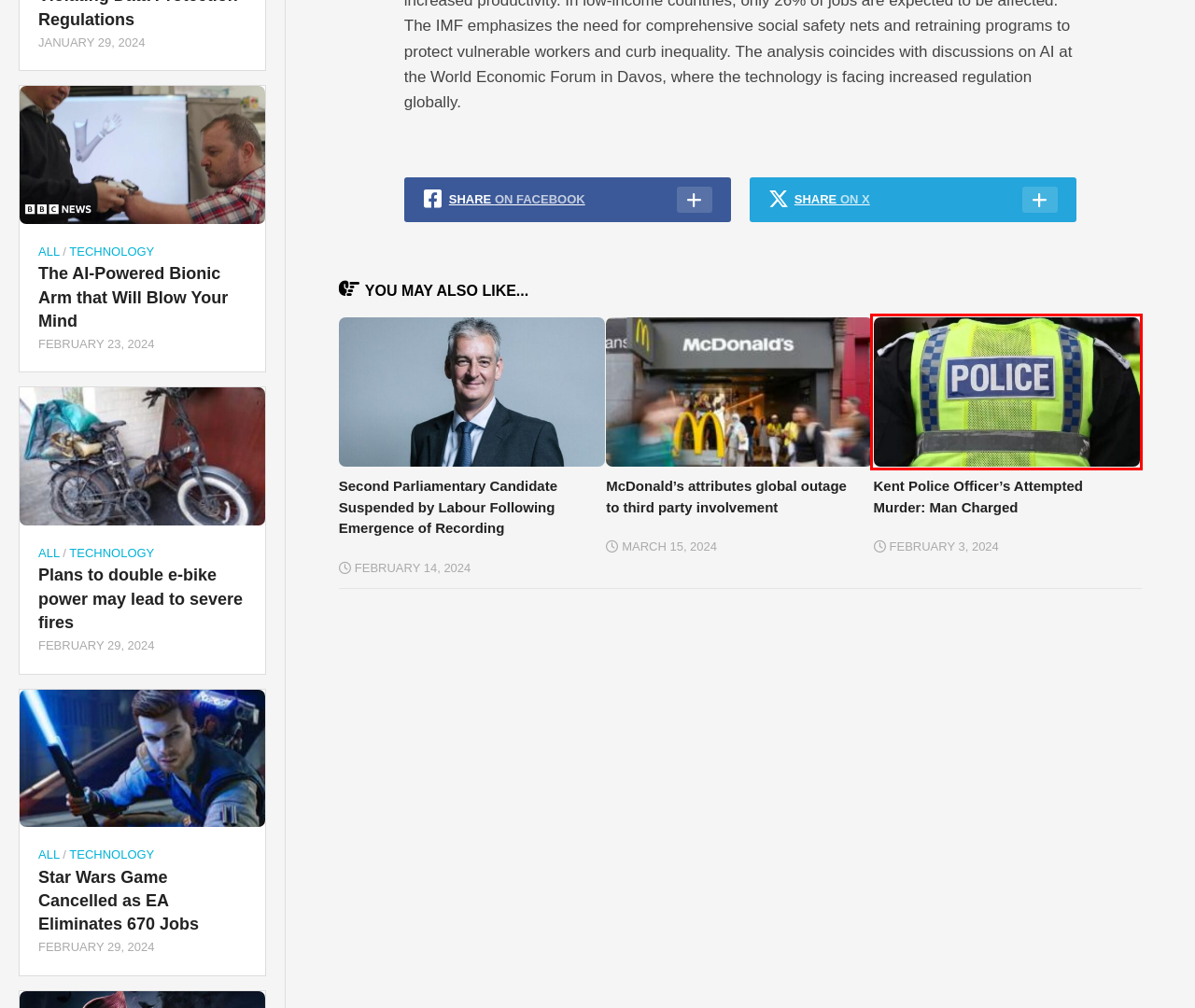You have a screenshot showing a webpage with a red bounding box highlighting an element. Choose the webpage description that best fits the new webpage after clicking the highlighted element. The descriptions are:
A. McDonald’s attributes global outage to third party involvement – scriptori
B. Star Wars Game Cancelled as EA Eliminates 670 Jobs – scriptori
C. ChatGPT: Italy Accuses OpenAI’s Chatbot of Violating Data Protection Regulations – scriptori
D. The AI-Powered Bionic Arm that Will Blow Your Mind – scriptori
E. Second Parliamentary Candidate Suspended by Labour Following Emergence of Recording – scriptori
F. Plans to double e-bike power may lead to severe fires – scriptori
G. admin – scriptori
H. Kent Police Officer’s Attempted Murder: Man Charged – scriptori

H